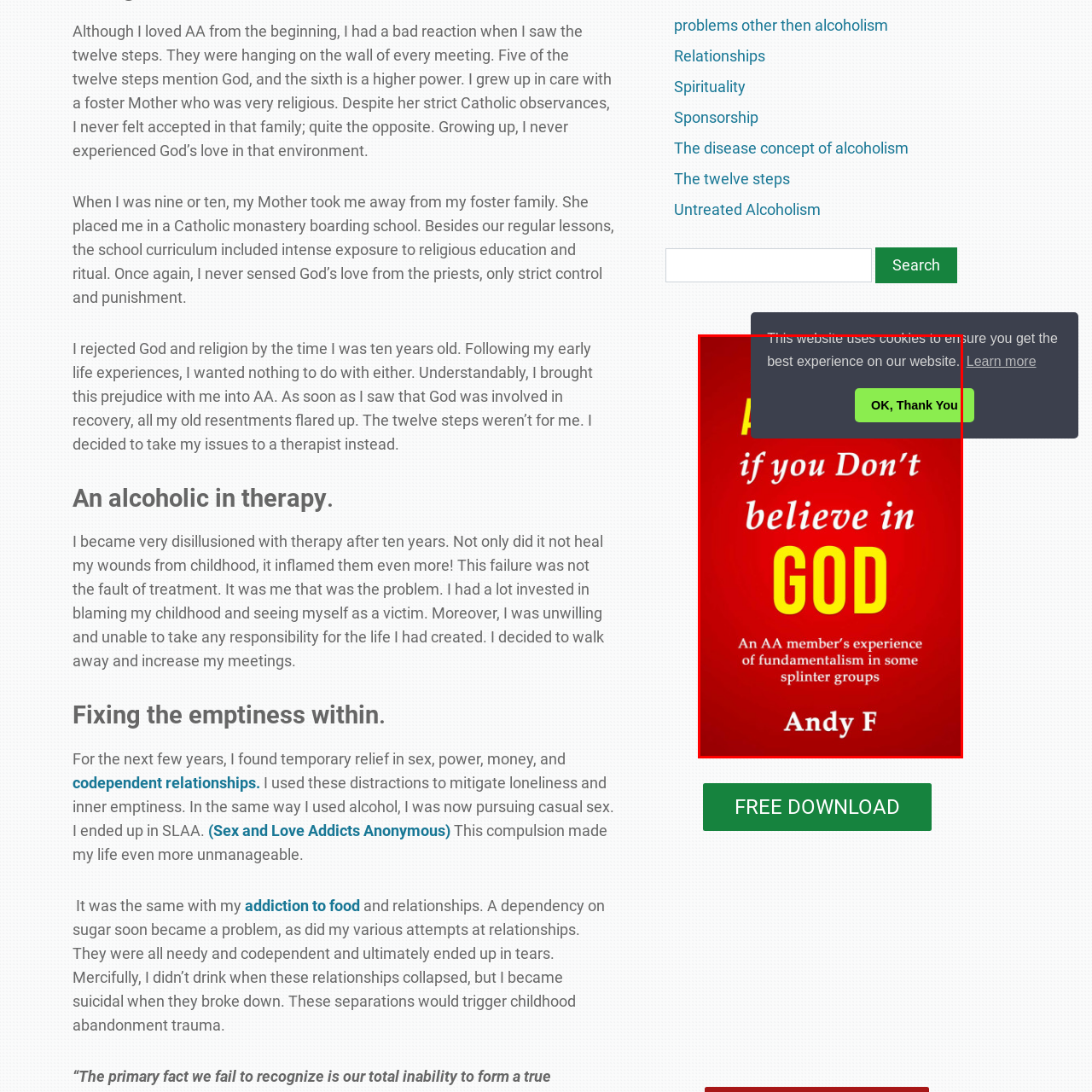Take a close look at the image outlined in red and answer the ensuing question with a single word or phrase:
Who is the author of the content?

Andy F